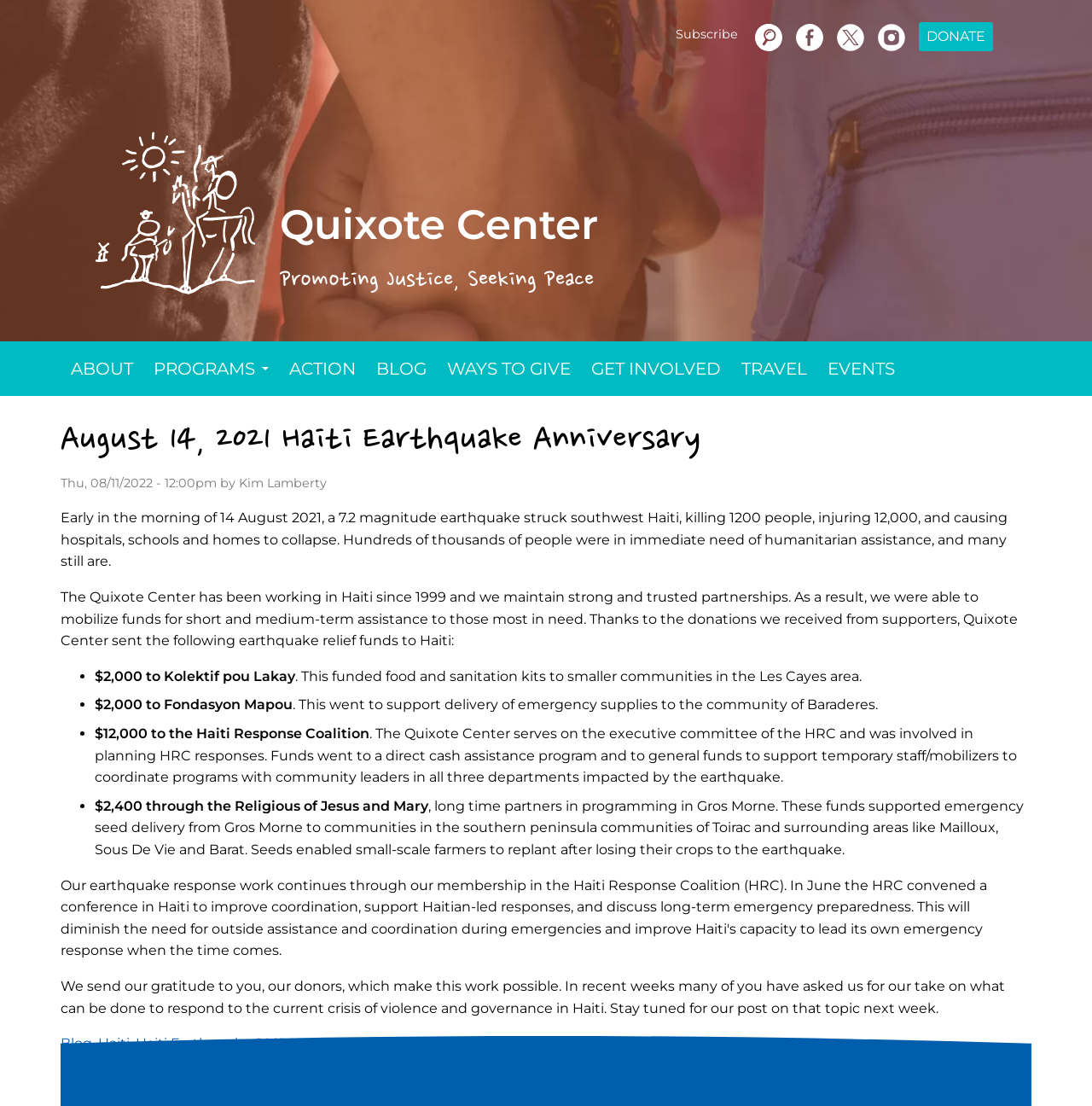Locate the bounding box coordinates of the clickable area needed to fulfill the instruction: "Click the admin link".

None